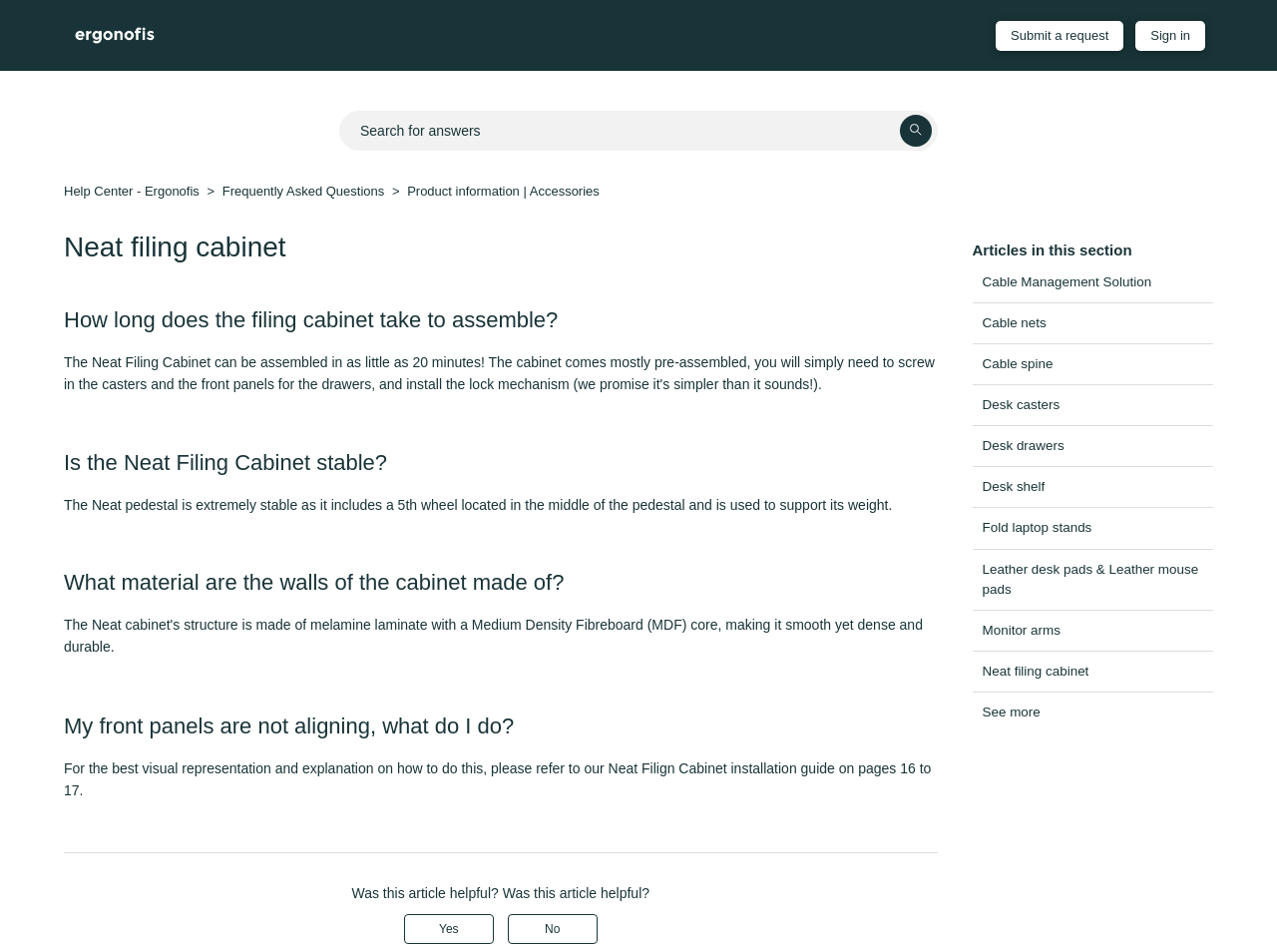Please determine the bounding box coordinates of the clickable area required to carry out the following instruction: "Read the Neat Filing Cabinet installation guide". The coordinates must be four float numbers between 0 and 1, represented as [left, top, right, bottom].

[0.476, 0.799, 0.654, 0.816]